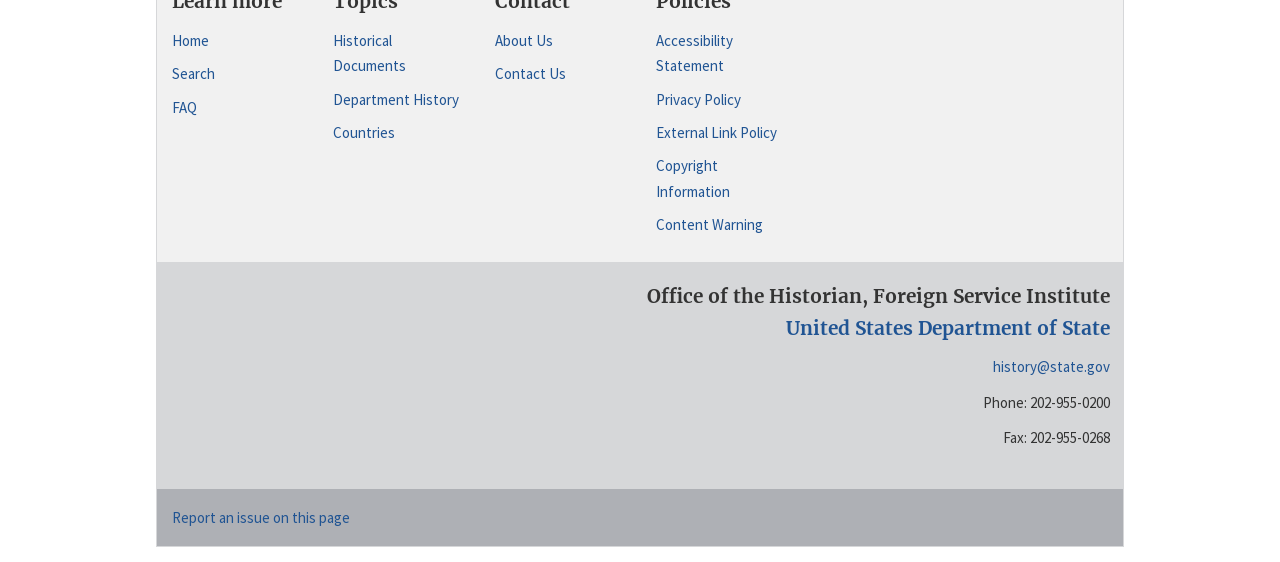Locate the bounding box coordinates of the clickable region to complete the following instruction: "search for something."

[0.134, 0.109, 0.237, 0.154]